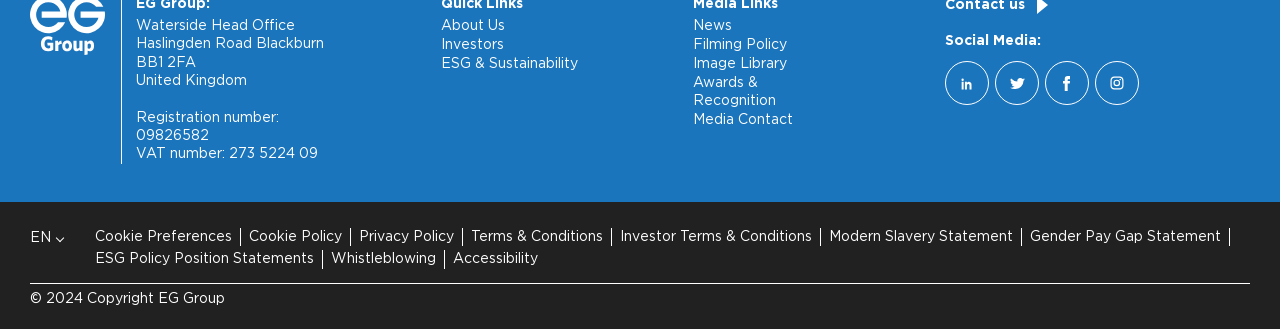Determine the bounding box coordinates of the clickable element to complete this instruction: "Explore the services". Provide the coordinates in the format of four float numbers between 0 and 1, [left, top, right, bottom].

None